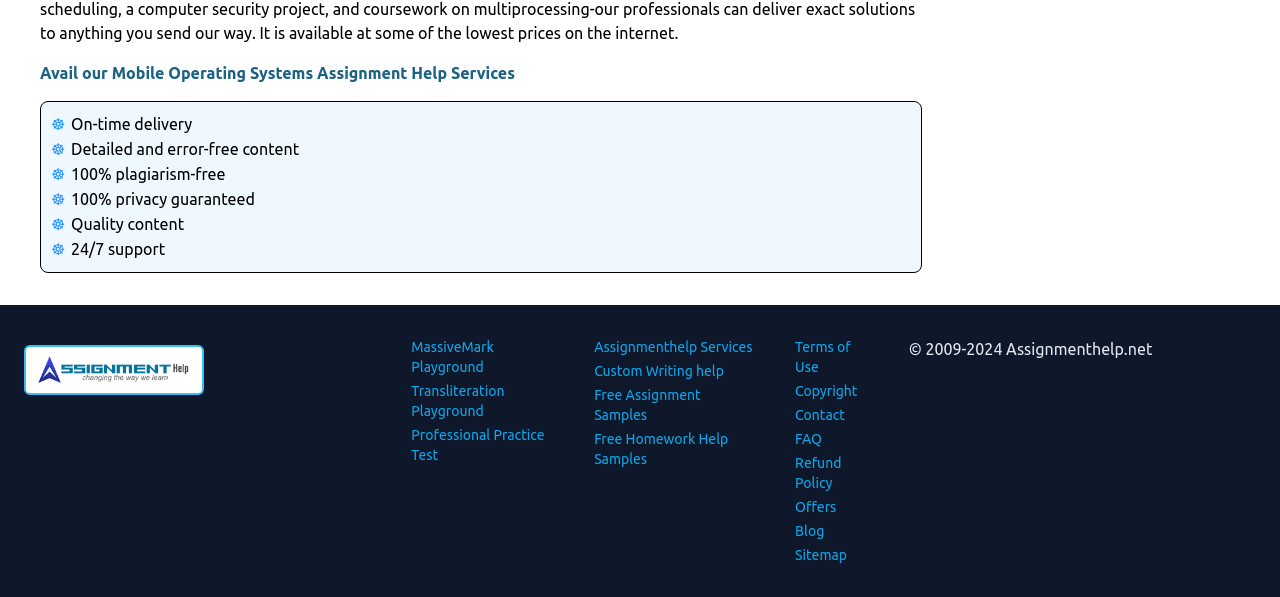Determine the bounding box coordinates for the region that must be clicked to execute the following instruction: "Check the Terms of Use".

[0.621, 0.568, 0.665, 0.628]